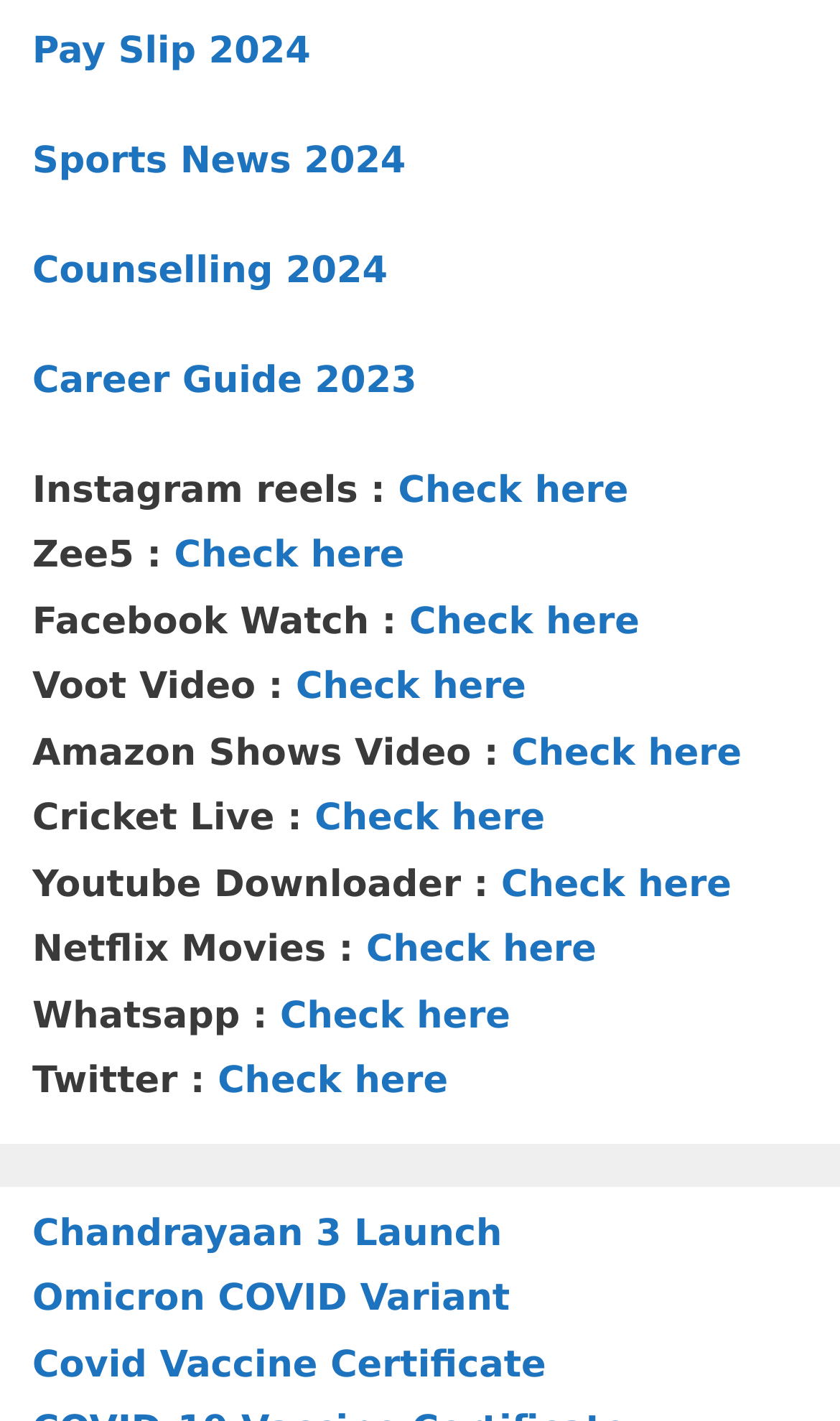Provide a one-word or brief phrase answer to the question:
What is the common phrase in the links?

Check here